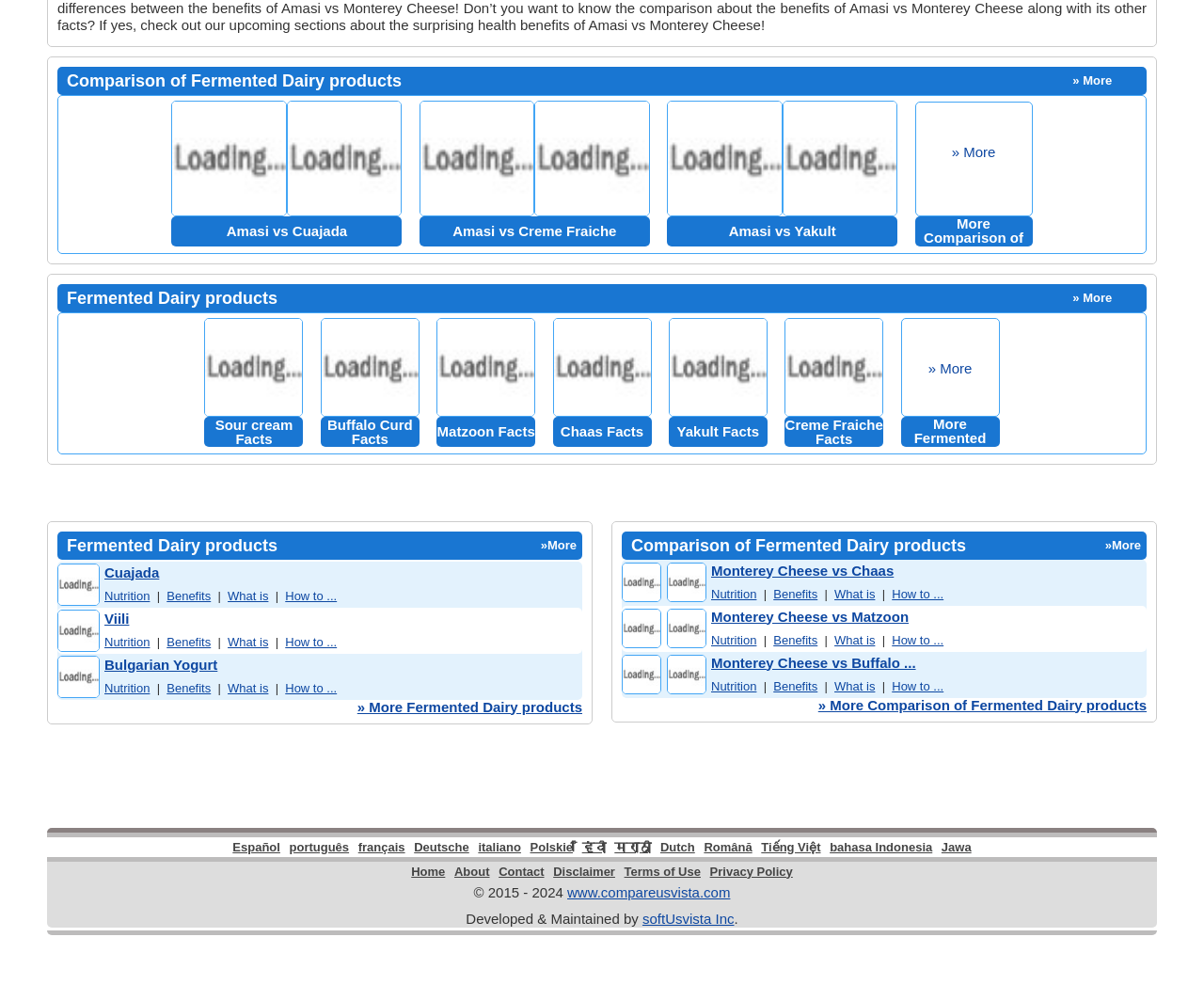What is the purpose of the table on the webpage?
Please answer using one word or phrase, based on the screenshot.

To compare products